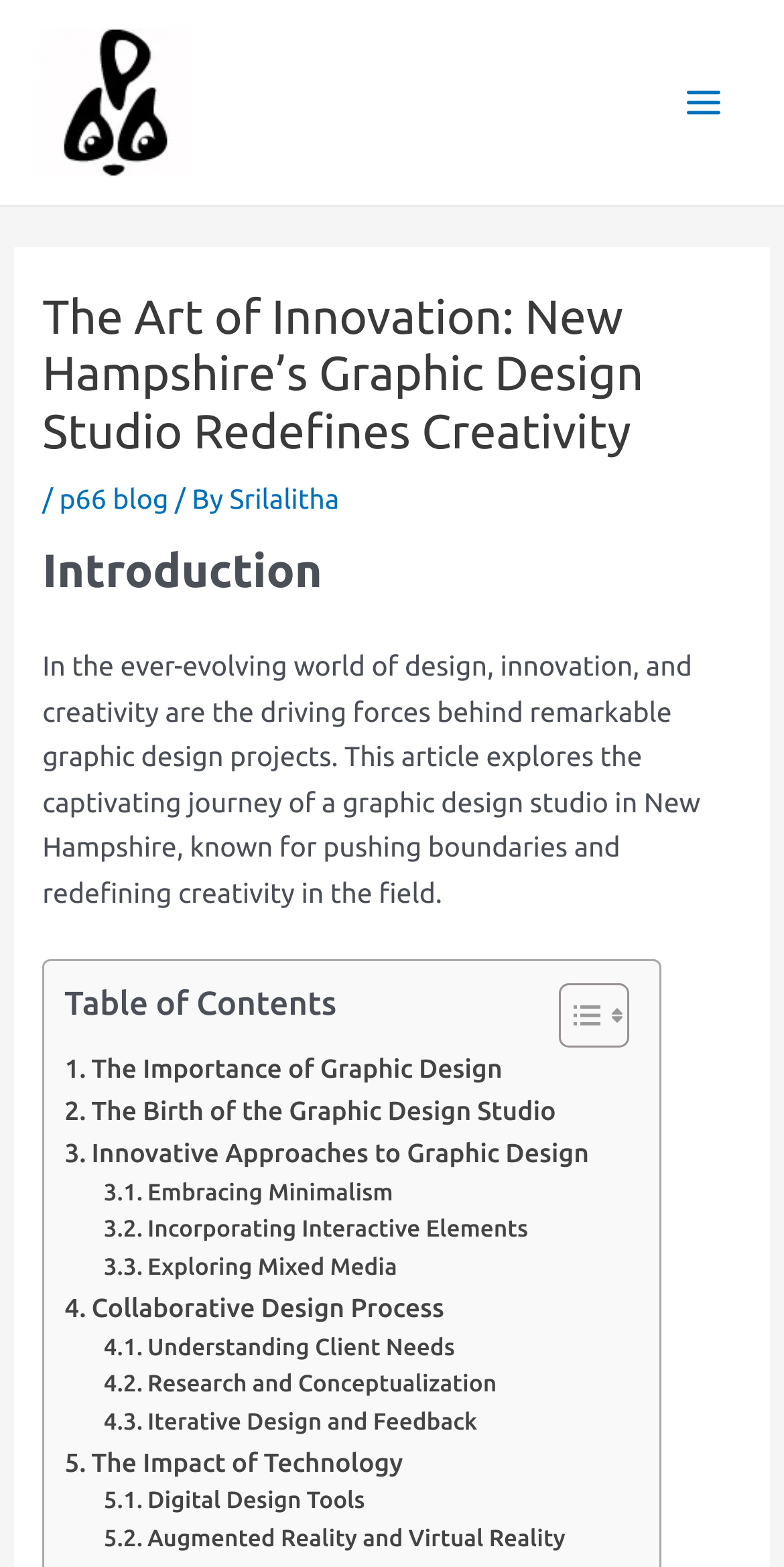Identify and provide the main heading of the webpage.

The Art of Innovation: New Hampshire’s Graphic Design Studio Redefines Creativity